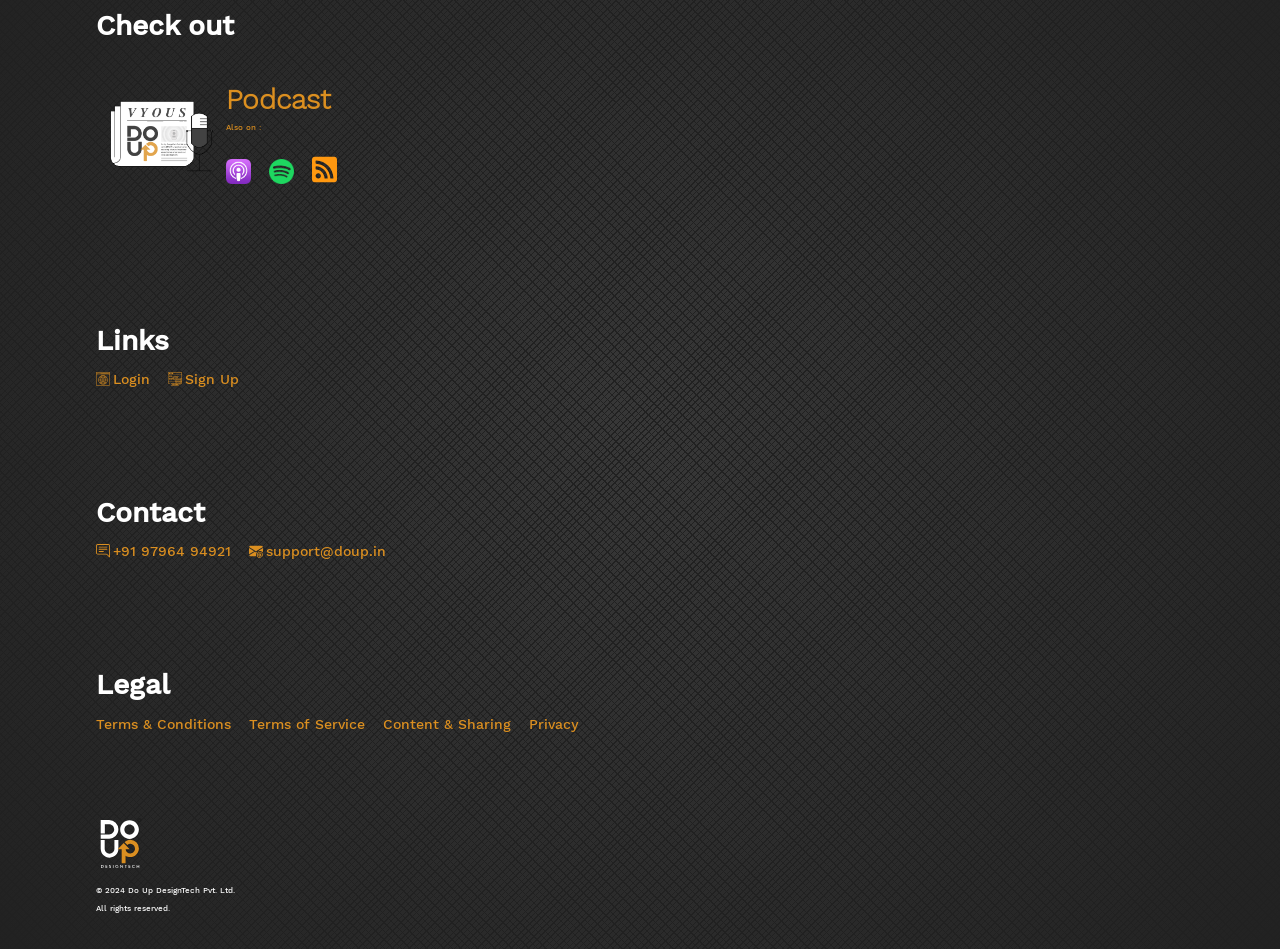Kindly determine the bounding box coordinates for the area that needs to be clicked to execute this instruction: "Login".

[0.075, 0.391, 0.117, 0.407]